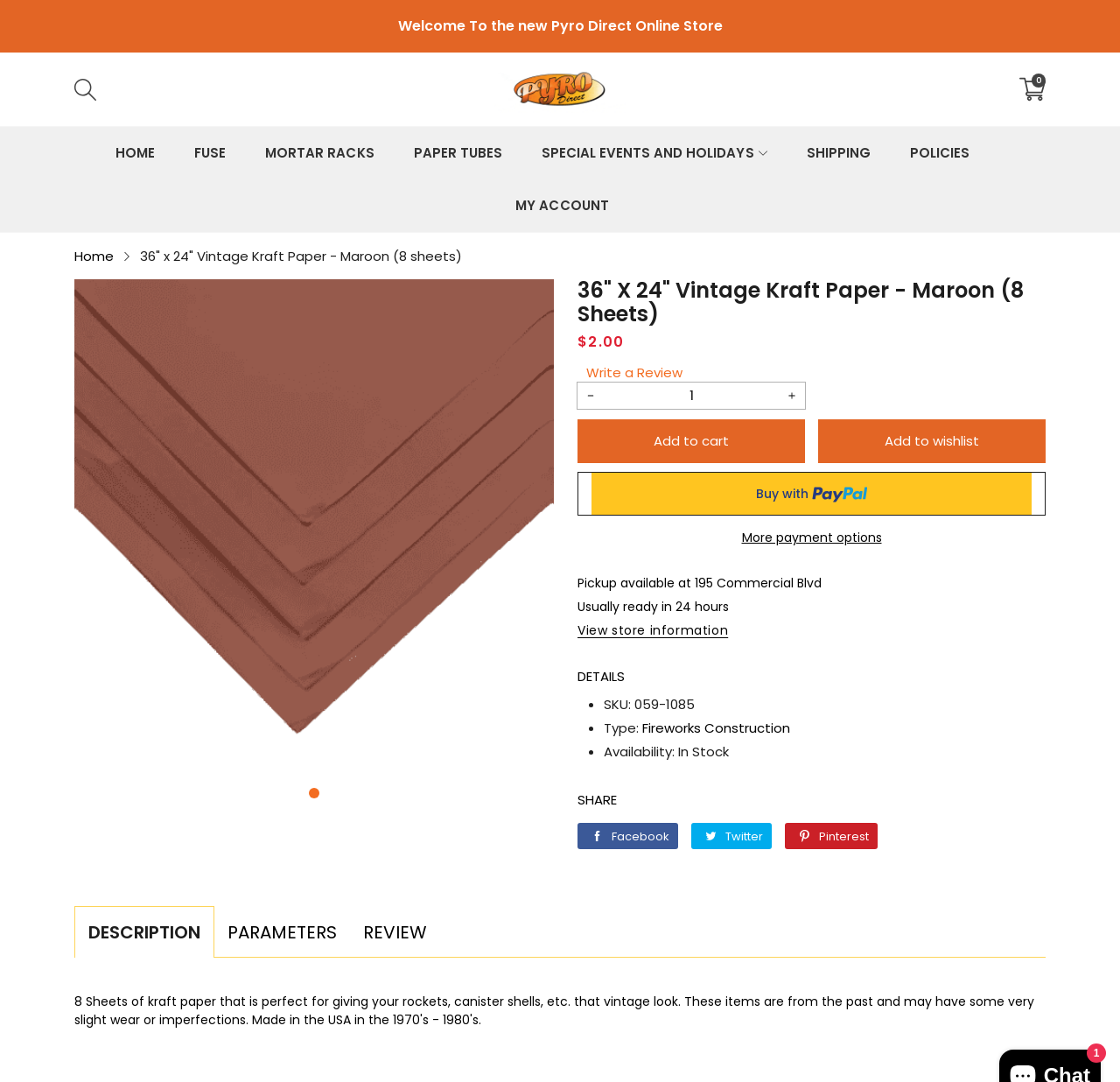Determine the bounding box coordinates of the UI element that matches the following description: "Mortar Racks". The coordinates should be four float numbers between 0 and 1 in the format [left, top, right, bottom].

[0.233, 0.118, 0.338, 0.166]